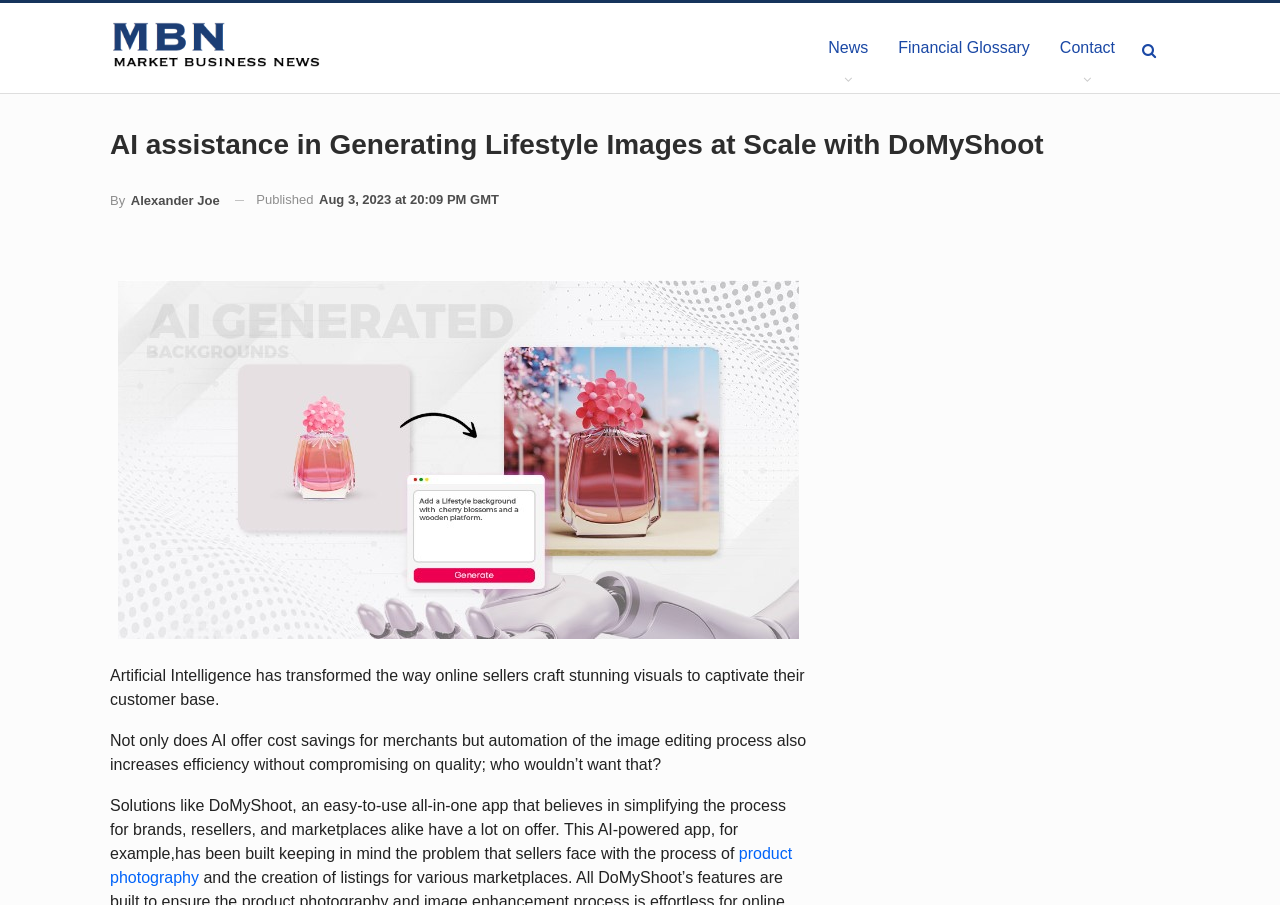Answer in one word or a short phrase: 
What is the name of the news website?

Market Business News